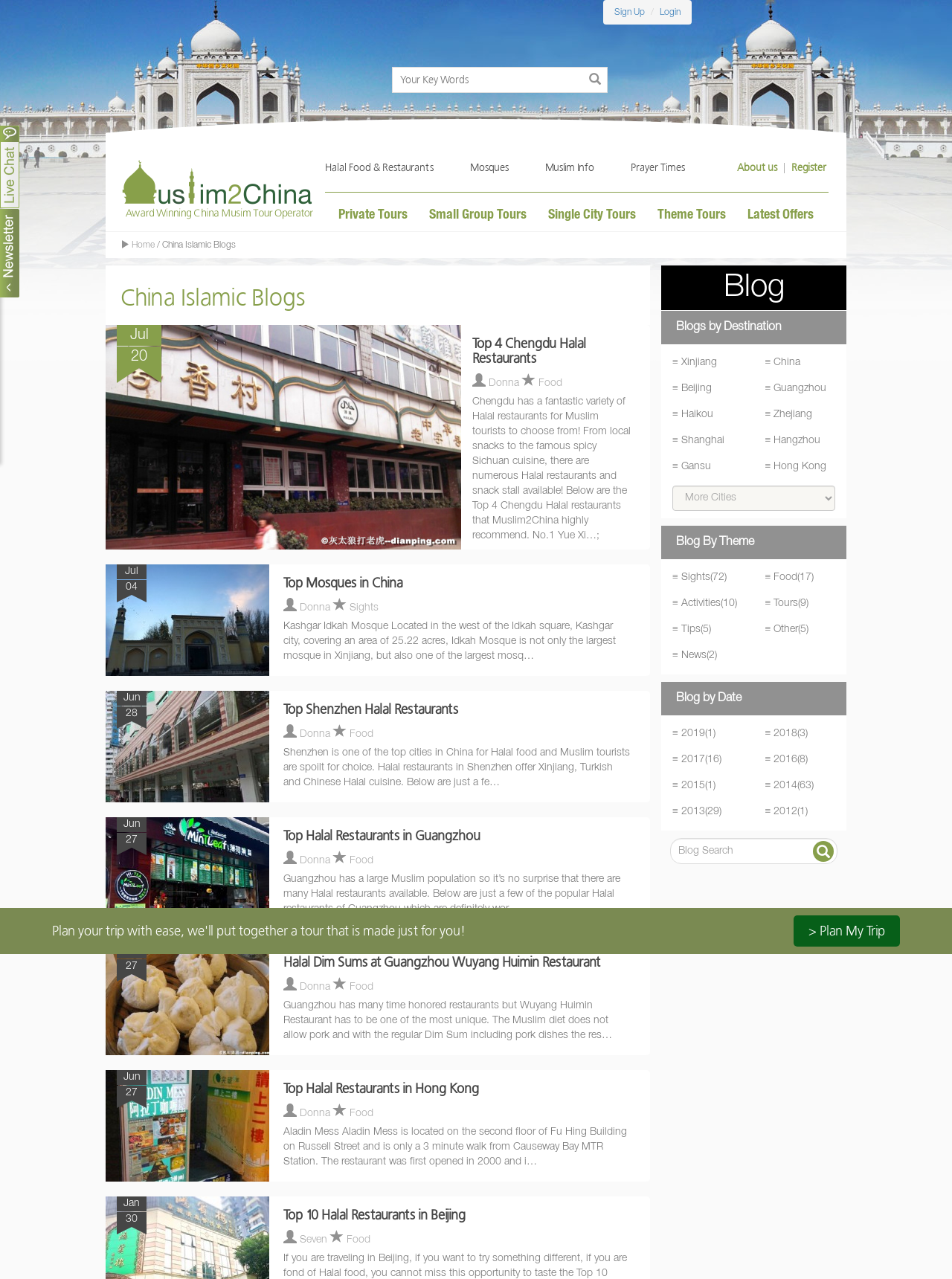Provide a brief response to the question using a single word or phrase: 
What is the function of the search bar?

To search blogs